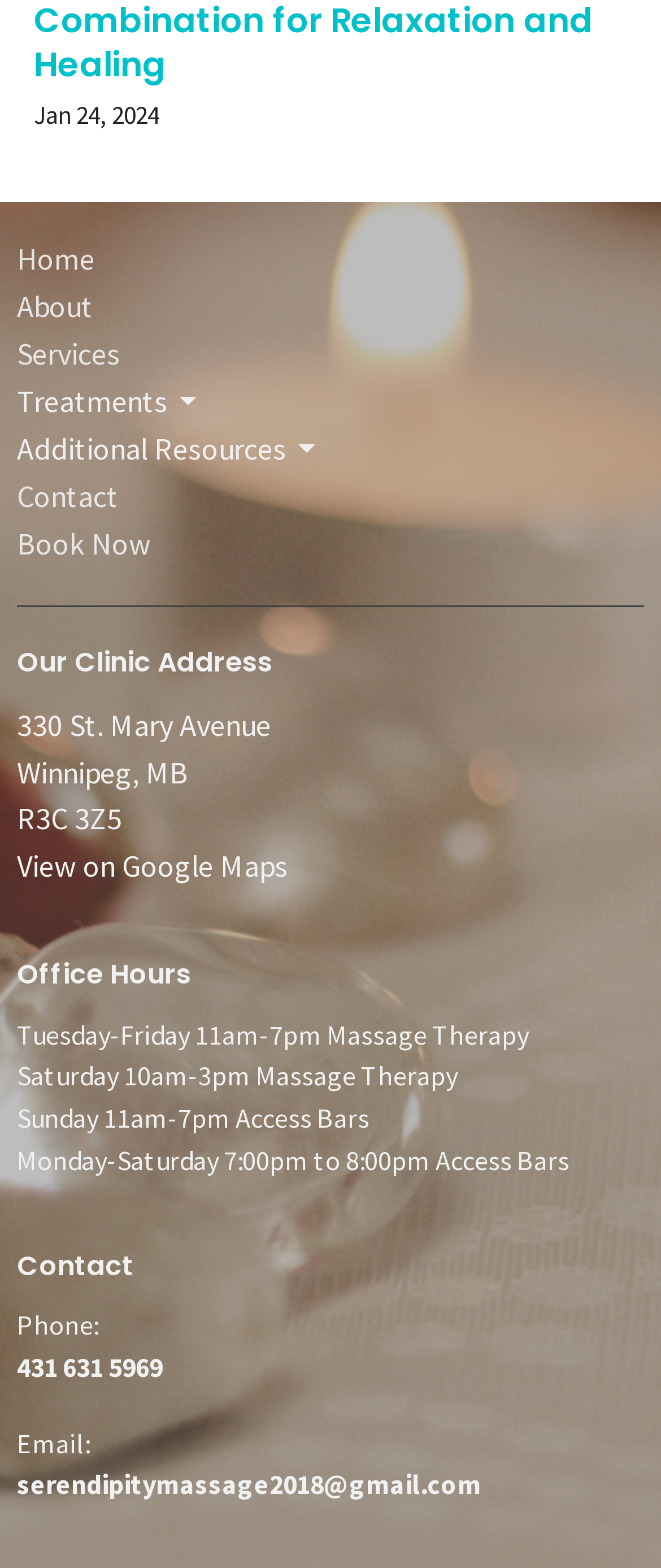What is the clinic's email address?
Provide an in-depth answer to the question, covering all aspects.

I found the email address by looking at the section labeled 'Contact' which contains the text 'Email:' followed by the email address 'serendipitymassage2018@gmail.com'.